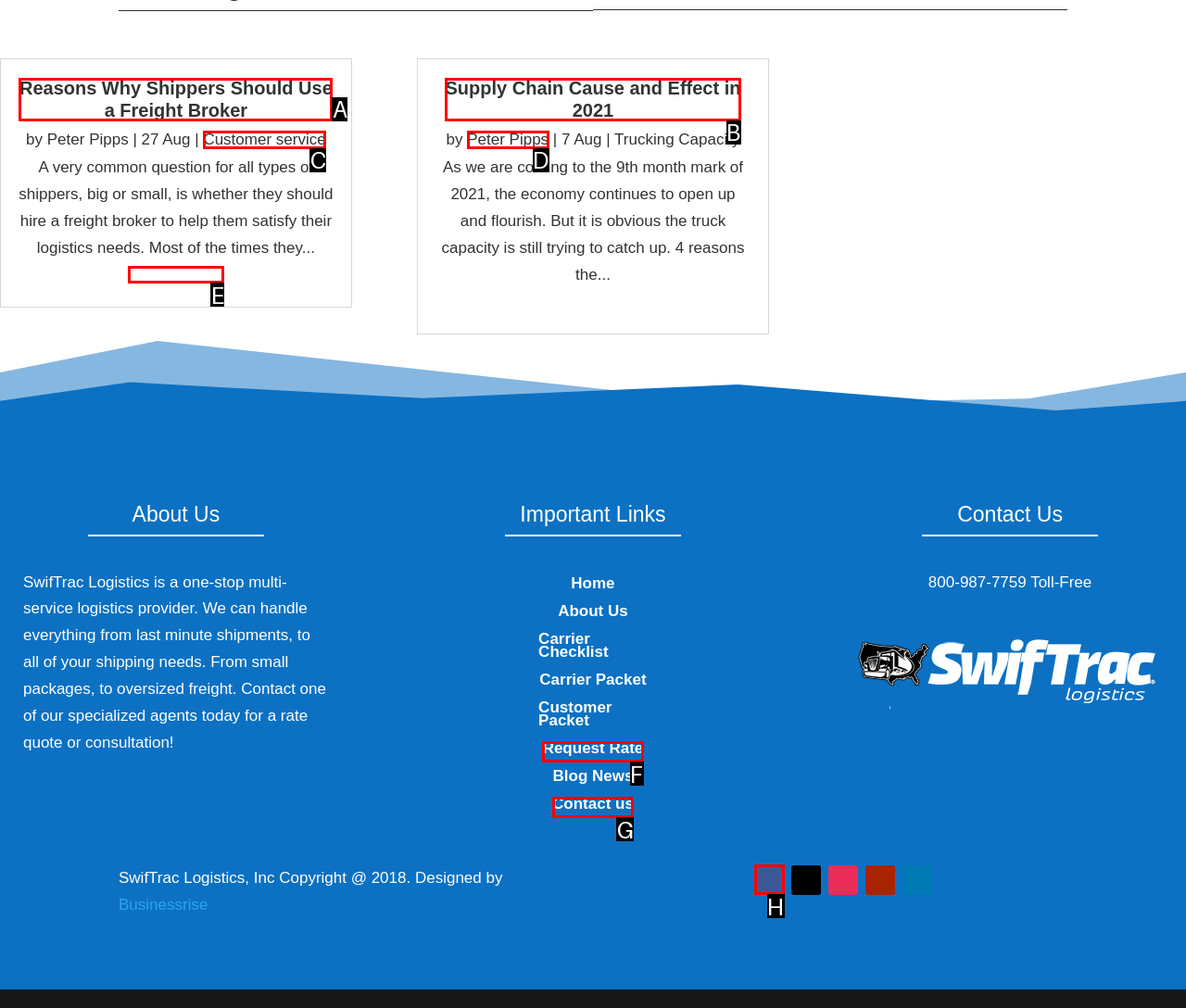Determine which HTML element should be clicked for this task: Read more about reasons why shippers should use a freight broker
Provide the option's letter from the available choices.

E